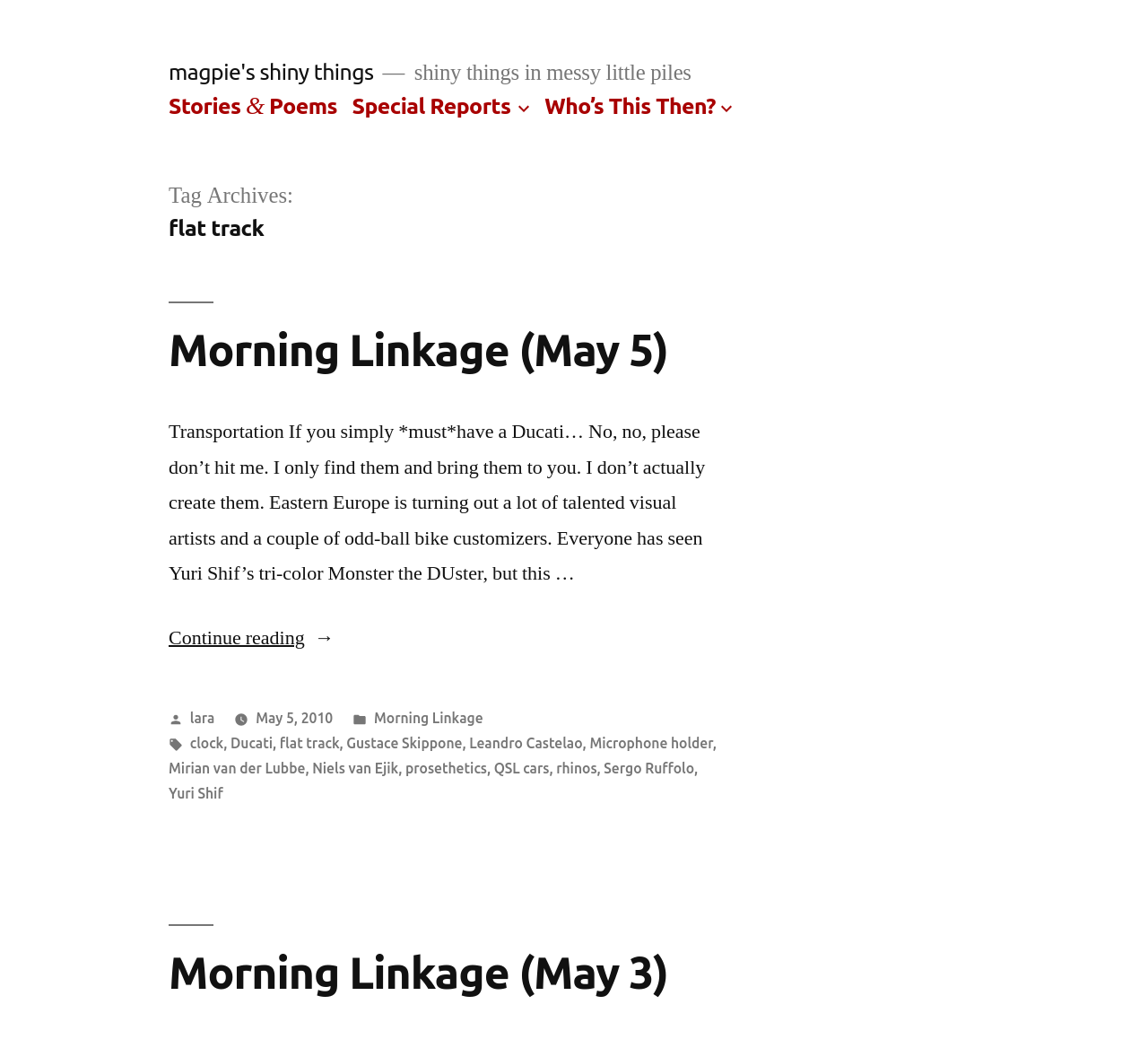Describe the webpage in detail, including text, images, and layout.

The webpage is an archive page for "flat track" articles on a blog called "magpie's shiny things". At the top, there is a navigation menu with links to "Stories & Poems", "Special Reports", and "Who's This Then?". Below the navigation menu, there is a header that reads "Tag Archives: flat track".

The main content of the page is an article titled "Morning Linkage (May 5)". The article has a heading and a brief summary, followed by a "Continue reading" link. The article appears to be about motorcycles, specifically Ducati, and mentions Eastern European artists and bike customizers.

Below the article, there is a footer section that displays information about the post, including the author "lara", the date "May 5, 2010", and tags such as "clock", "Ducati", "flat track", and several names of artists and customizers.

Further down the page, there is another article titled "Morning Linkage (May 3)" with a similar format to the first article.